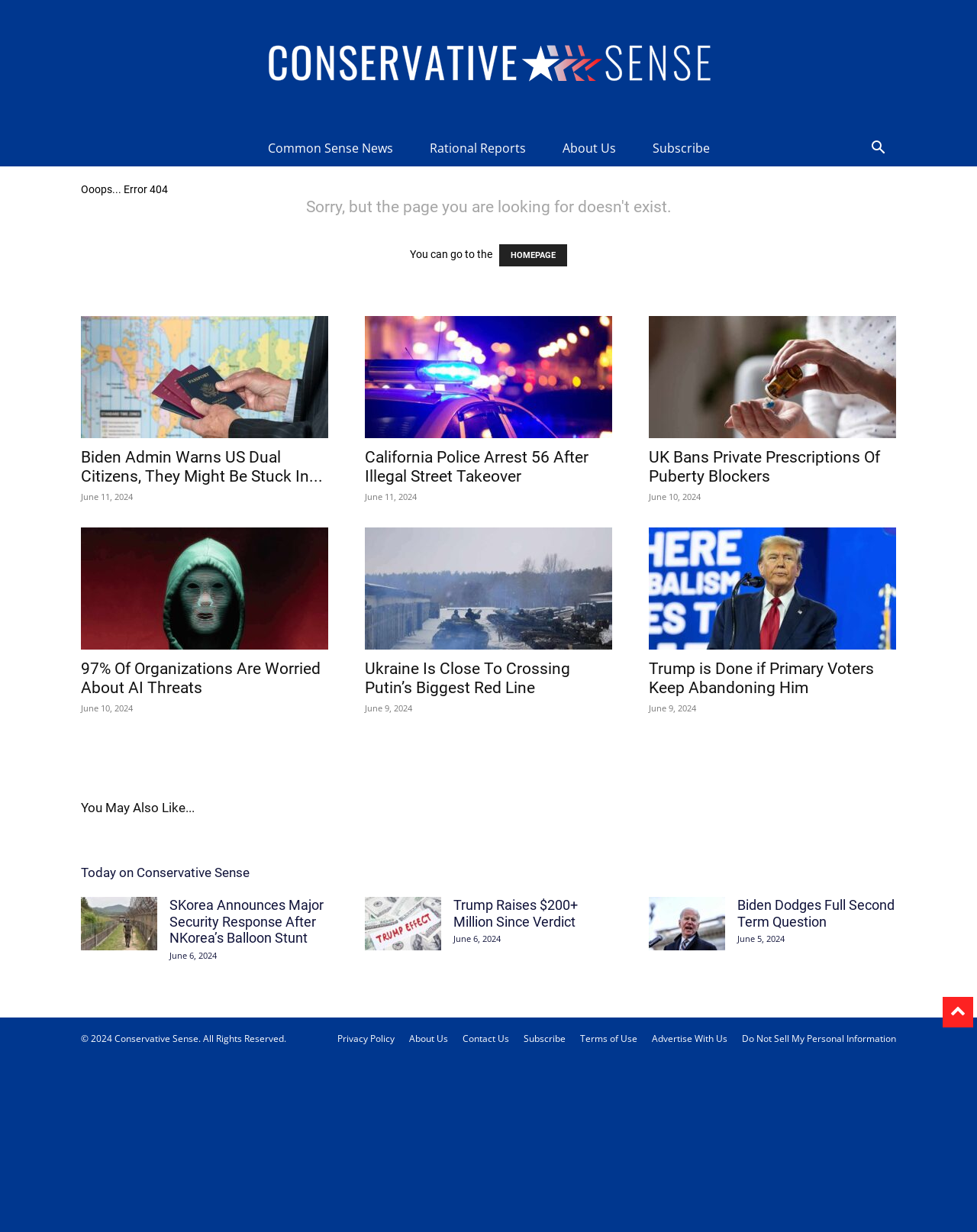Create a detailed narrative of the webpage’s visual and textual elements.

This webpage appears to be a news website with a "Page not found" error message. At the top, there is a navigation bar with links to "Conservative Sense", "Common Sense News", "Rational Reports", "About Us", and "Subscribe". A search button is located at the top right corner.

Below the navigation bar, there is a prominent error message "Ooops... Error 404" followed by a sentence "You can go to the HOMEPAGE". The homepage link is situated below the error message.

The main content area is divided into several sections, each containing a news article with a heading, a brief summary, an image, and a timestamp. There are seven news articles in total, with topics ranging from politics to technology. Each article has a heading, a brief summary, and a timestamp indicating the date of publication.

To the right of the main content area, there is a section titled "You May Also Like..." with a heading, but no content is provided.

At the bottom of the page, there is a section titled "Today on Conservative Sense" with a link to the same title. Below this section, there are more news articles, similar in format to the ones above.

The footer of the page contains links to "Privacy Policy", "About Us", "Contact Us", "Subscribe", "Terms of Use", "Advertise With Us", and "Do Not Sell My Personal Information". A copyright notice "© 2024 Conservative Sense. All Rights Reserved" is also displayed at the bottom.